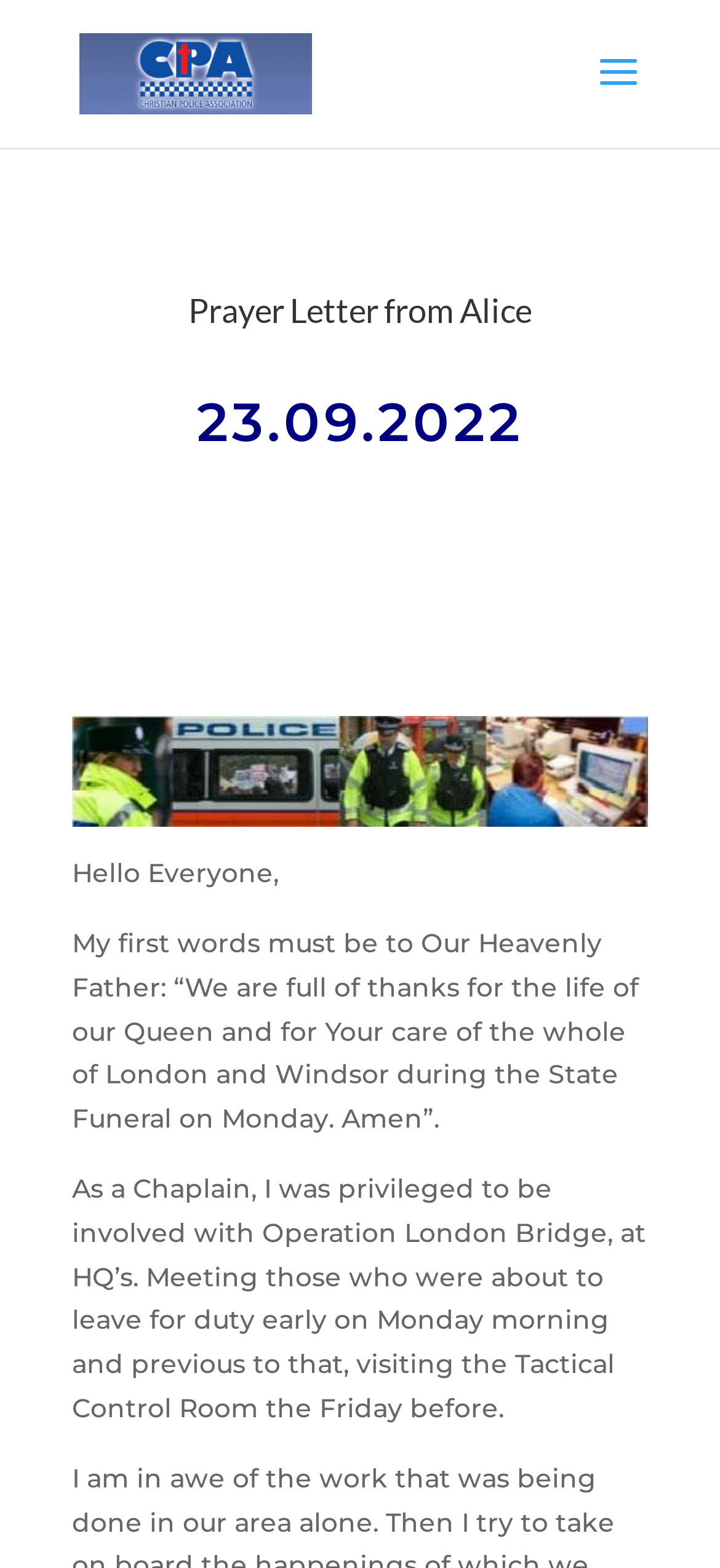Based on the description "alt="Christian Police Association"", find the bounding box of the specified UI element.

[0.11, 0.035, 0.432, 0.056]